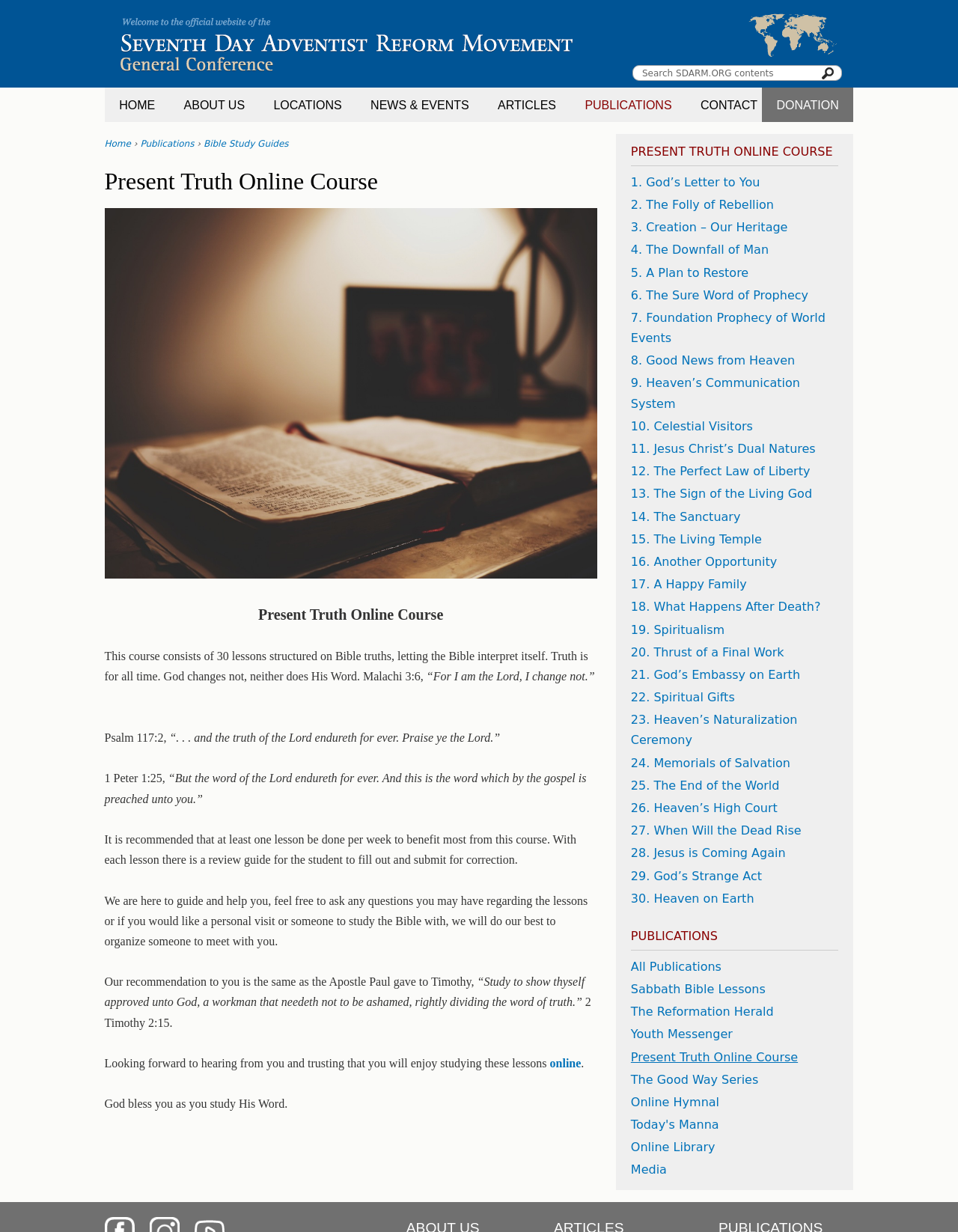Create a detailed description of the webpage's content and layout.

The webpage is about the "Present Truth Online Course" offered by the Seventh Day Adventist Reform Movement. At the top, there is a navigation menu with links to "Home", "About Us", "Locations", "News & Events", "Articles", "Publications", "Contact", and "Donation". Below the navigation menu, there is a search bar with a button to submit the search query.

The main content of the webpage is divided into two sections. The left section has a heading "Present Truth Online Course" and provides an introduction to the course, which consists of 30 lessons based on Bible truths. The text explains that the course is designed to be completed at a rate of one lesson per week and that students can submit their review guides for correction. The section also includes quotes from the Bible and encourages students to study the Bible diligently.

The right section has a heading "PRESENT TRUTH ONLINE COURSE" and lists all 30 lessons of the course, each with a link to access the lesson. The lessons are titled with topics such as "God's Letter to You", "The Folly of Rebellion", "Creation - Our Heritage", and "Heaven on Earth". Below the list of lessons, there is another section with a heading "PUBLICATIONS" that provides links to various publications, including "All Publications", "Sabbath Bible Lessons", "The Reformation Herald", "Youth Messenger", and "The Good Way Series".

Overall, the webpage is designed to provide information and resources for individuals interested in the "Present Truth Online Course" and the Seventh Day Adventist Reform Movement.